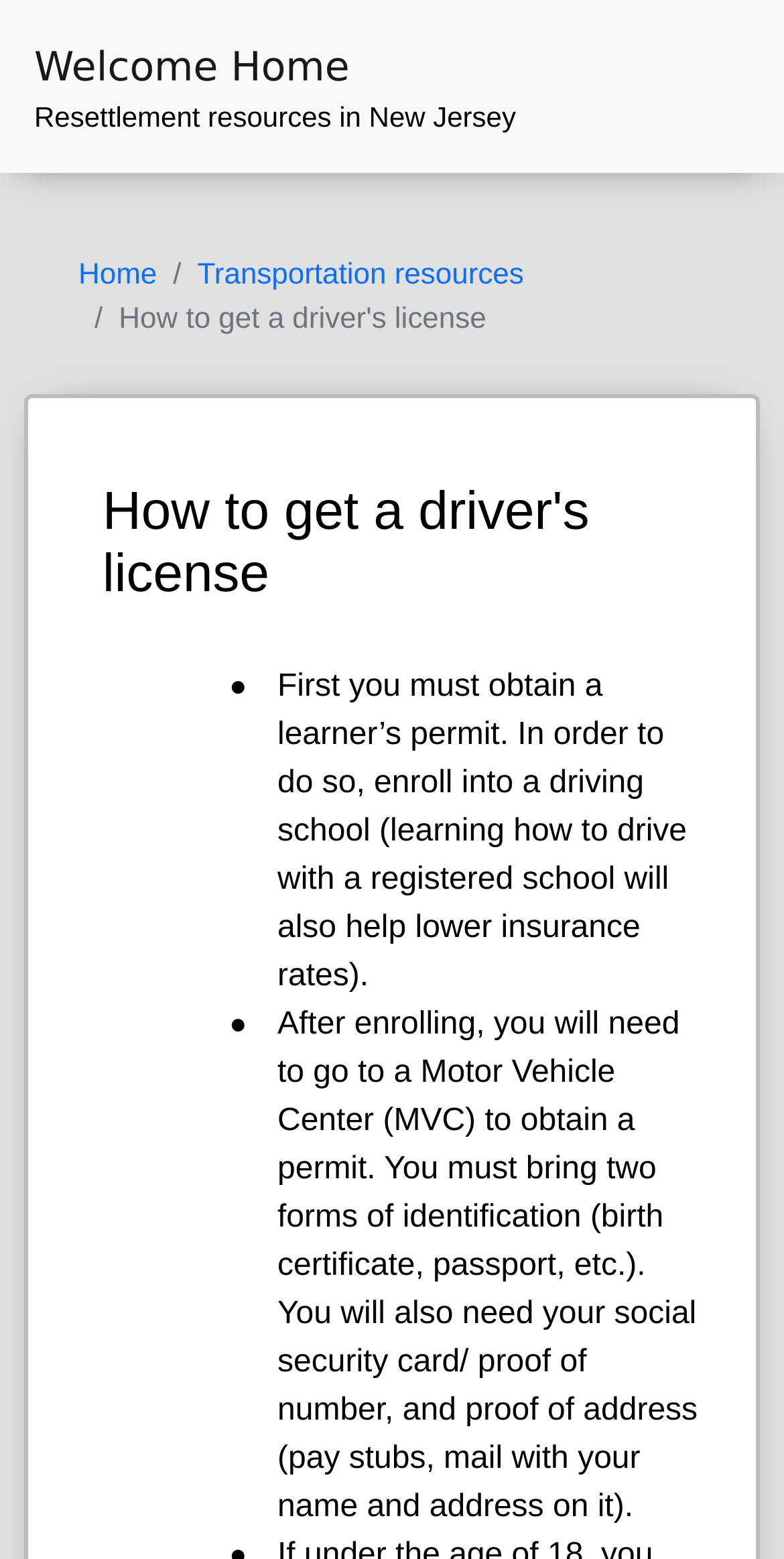Calculate the bounding box coordinates of the UI element given the description: "Transportation resources".

[0.252, 0.166, 0.668, 0.187]